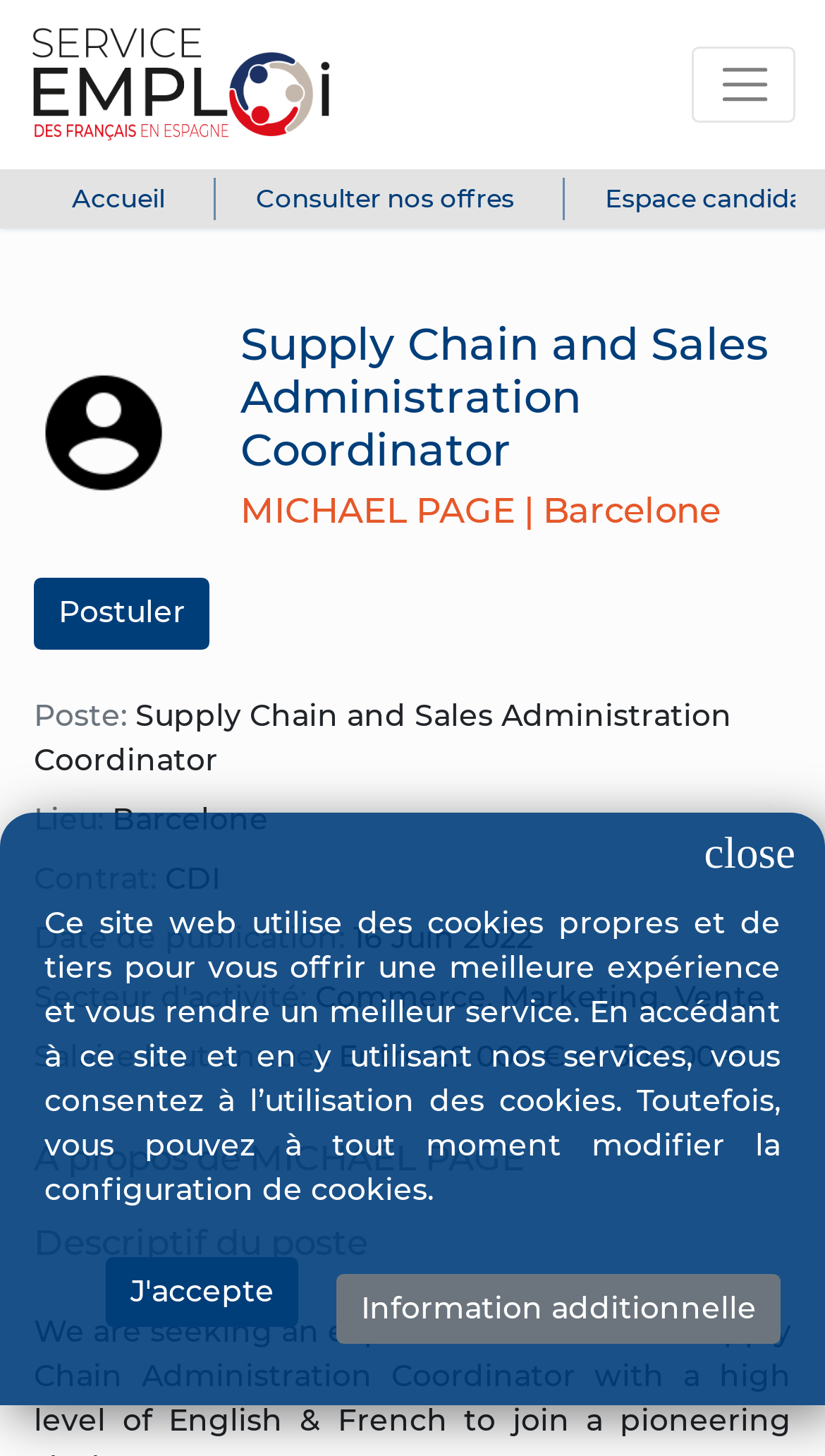Can you provide the bounding box coordinates for the element that should be clicked to implement the instruction: "Apply for the job"?

[0.041, 0.397, 0.254, 0.446]